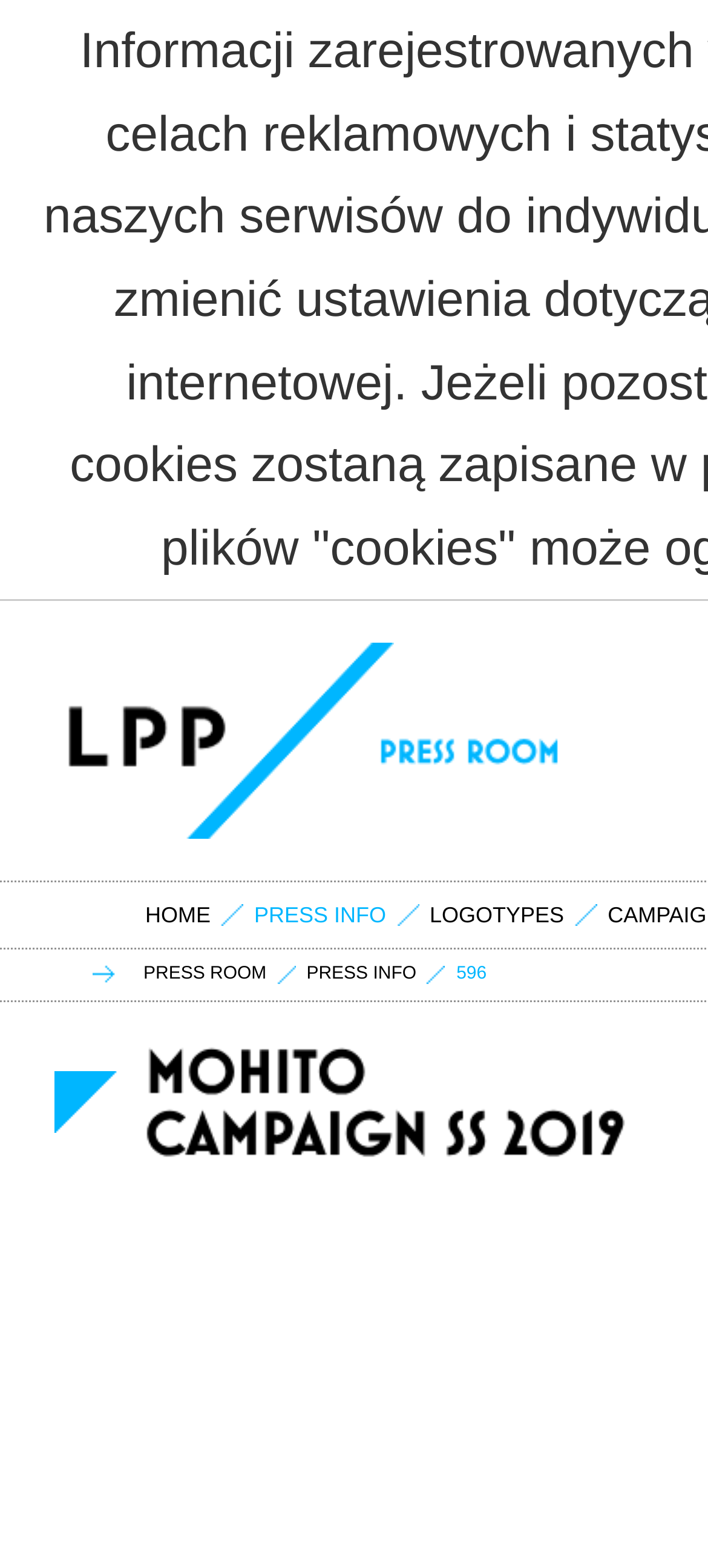Answer the question using only one word or a concise phrase: What is the name of the company?

LPP